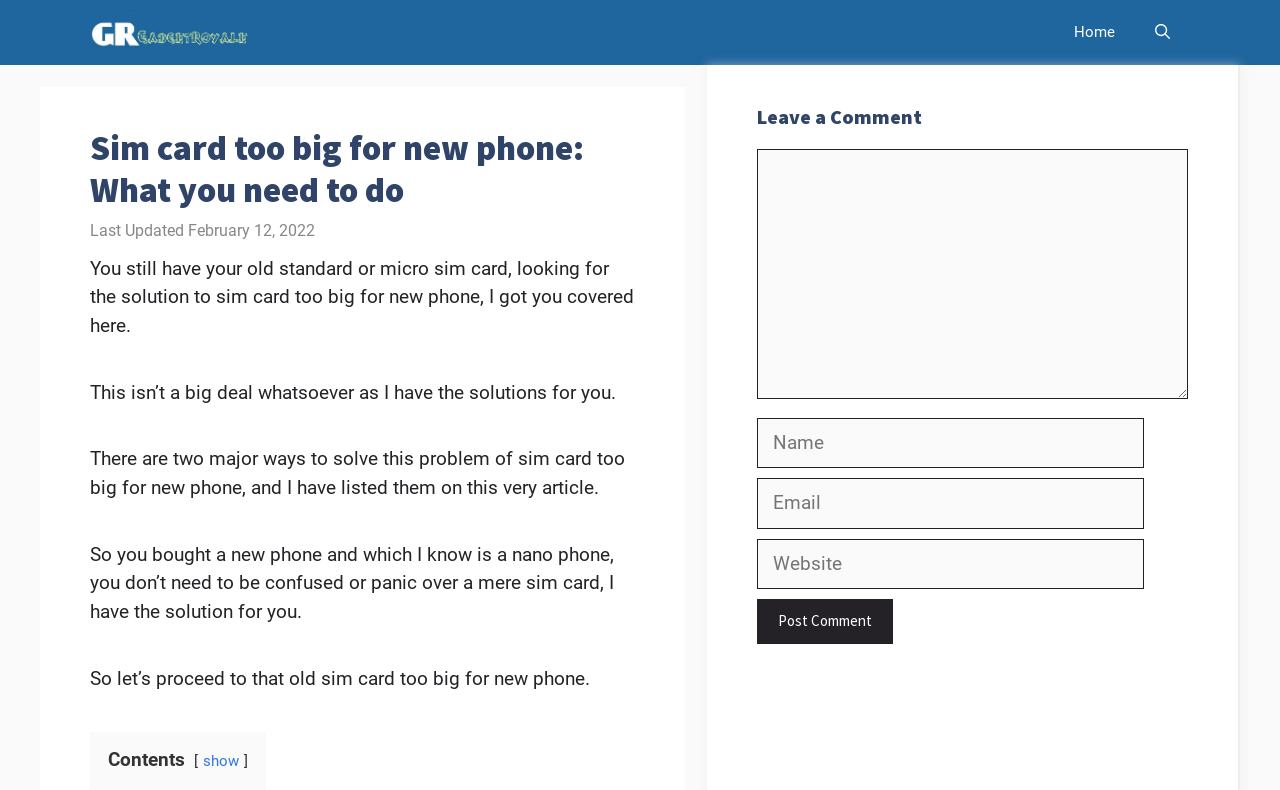Using the information from the screenshot, answer the following question thoroughly:
What is the label of the first textbox in the comment section?

The first textbox in the comment section has a corresponding StaticText element with the label 'Name', indicating that this textbox is for entering the commenter's name.